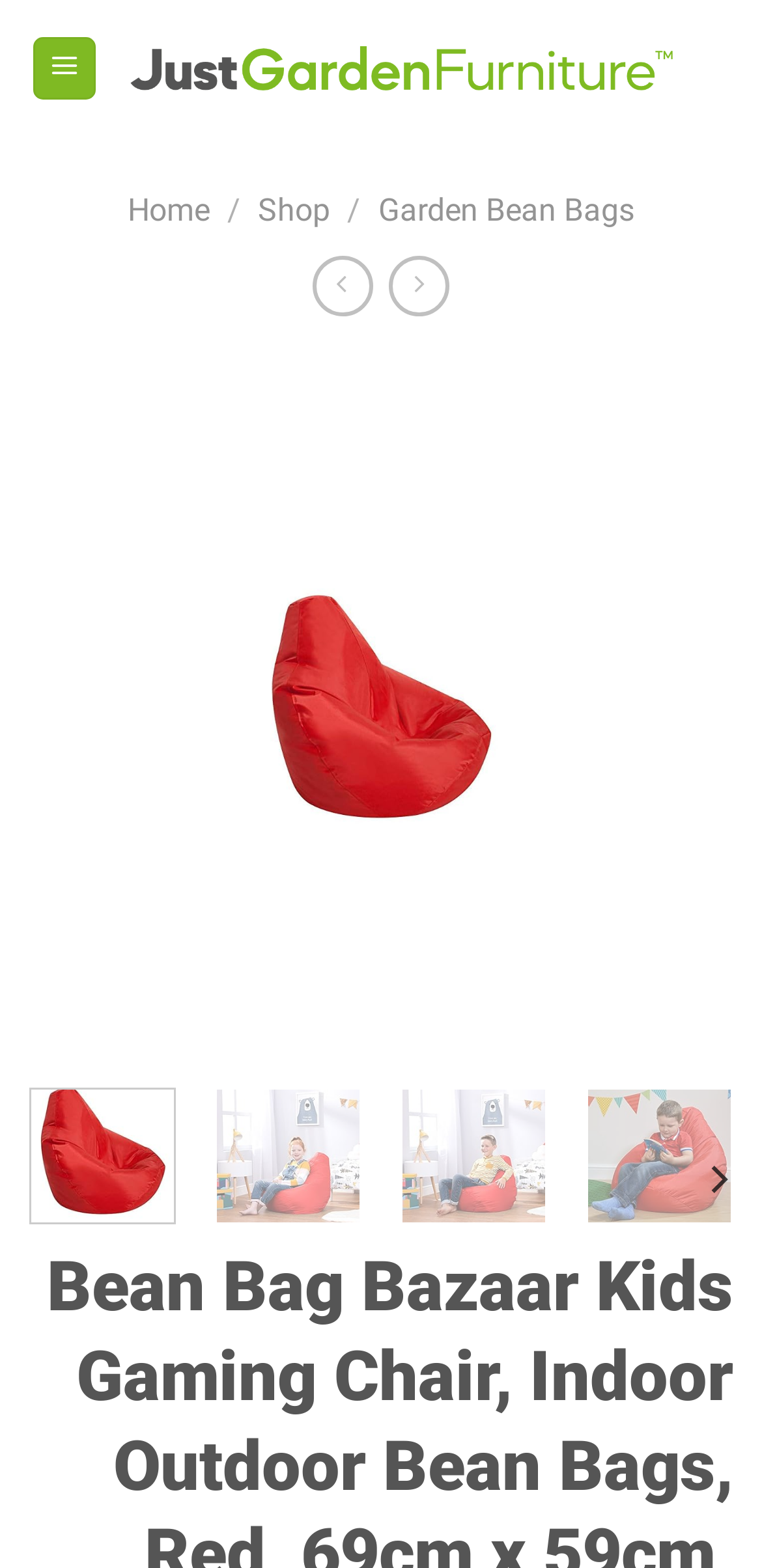Please provide a detailed answer to the question below based on the screenshot: 
What is the shape of the product being sold?

I inferred the shape of the product being sold by looking at the context of the webpage, which suggests that it is a product page for a bean bag gaming chair, and the product is likely to be a bean bag shape.